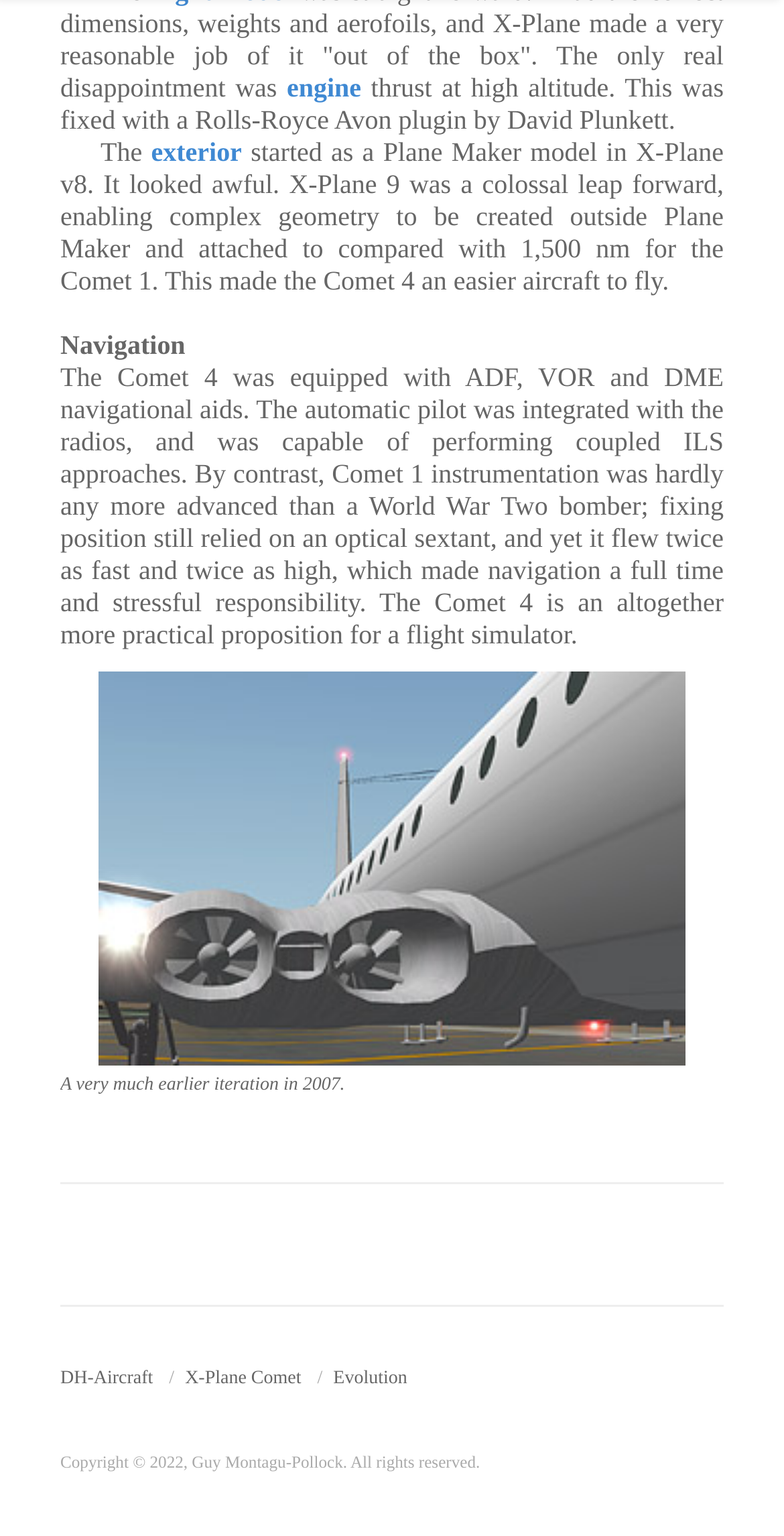Determine the bounding box for the UI element described here: "DH-Aircraft".

[0.077, 0.891, 0.195, 0.904]